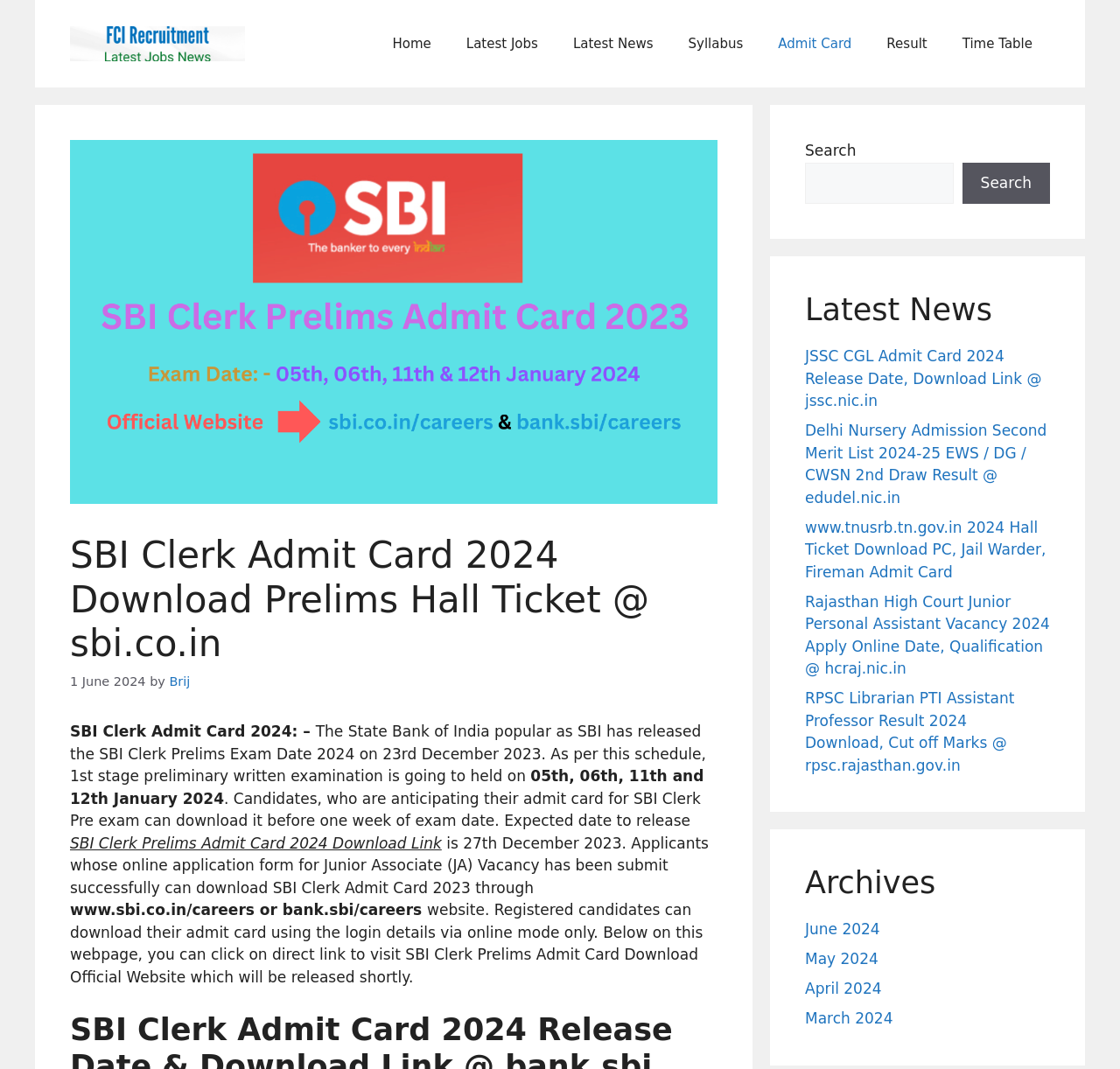What is the expected date to release the SBI Clerk Prelims Admit Card 2024?
Based on the image, respond with a single word or phrase.

27th December 2023